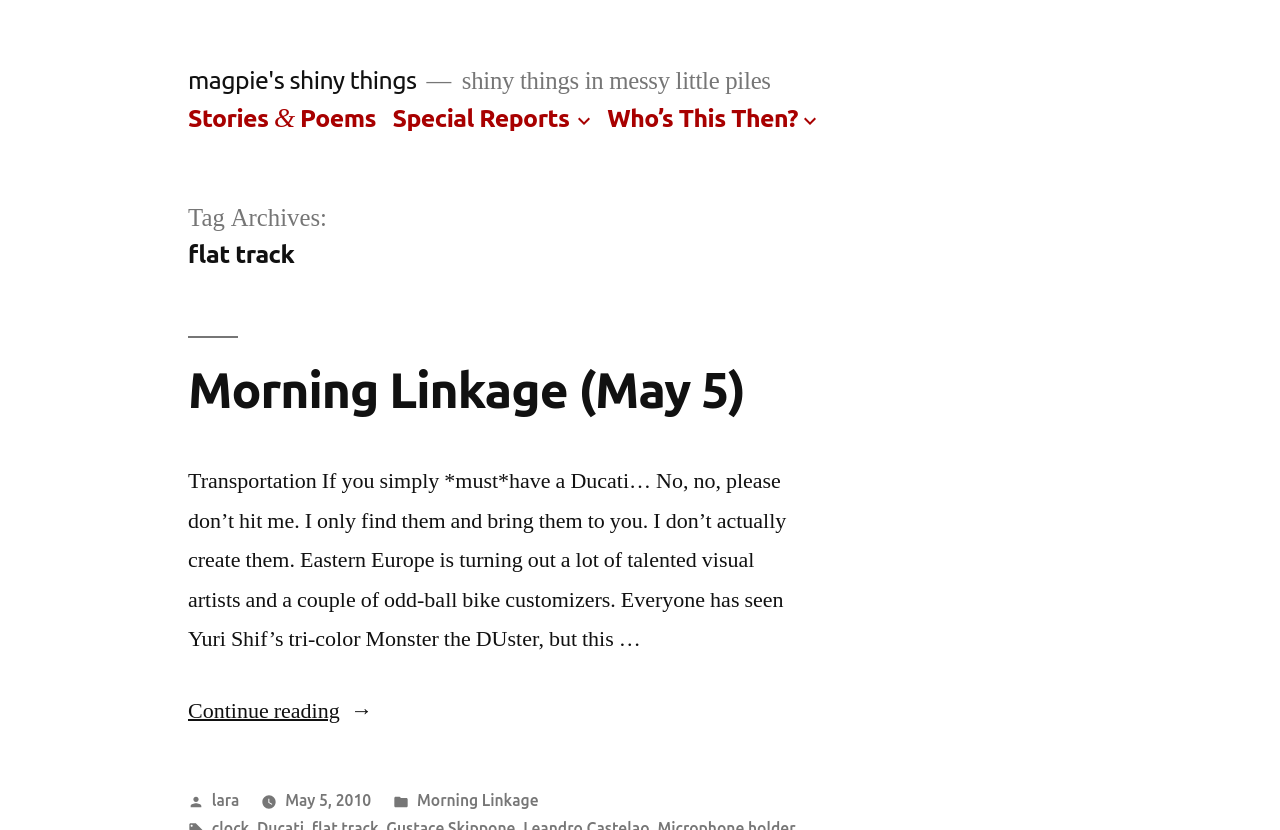Find the bounding box coordinates corresponding to the UI element with the description: "lara". The coordinates should be formatted as [left, top, right, bottom], with values as floats between 0 and 1.

[0.165, 0.953, 0.187, 0.974]